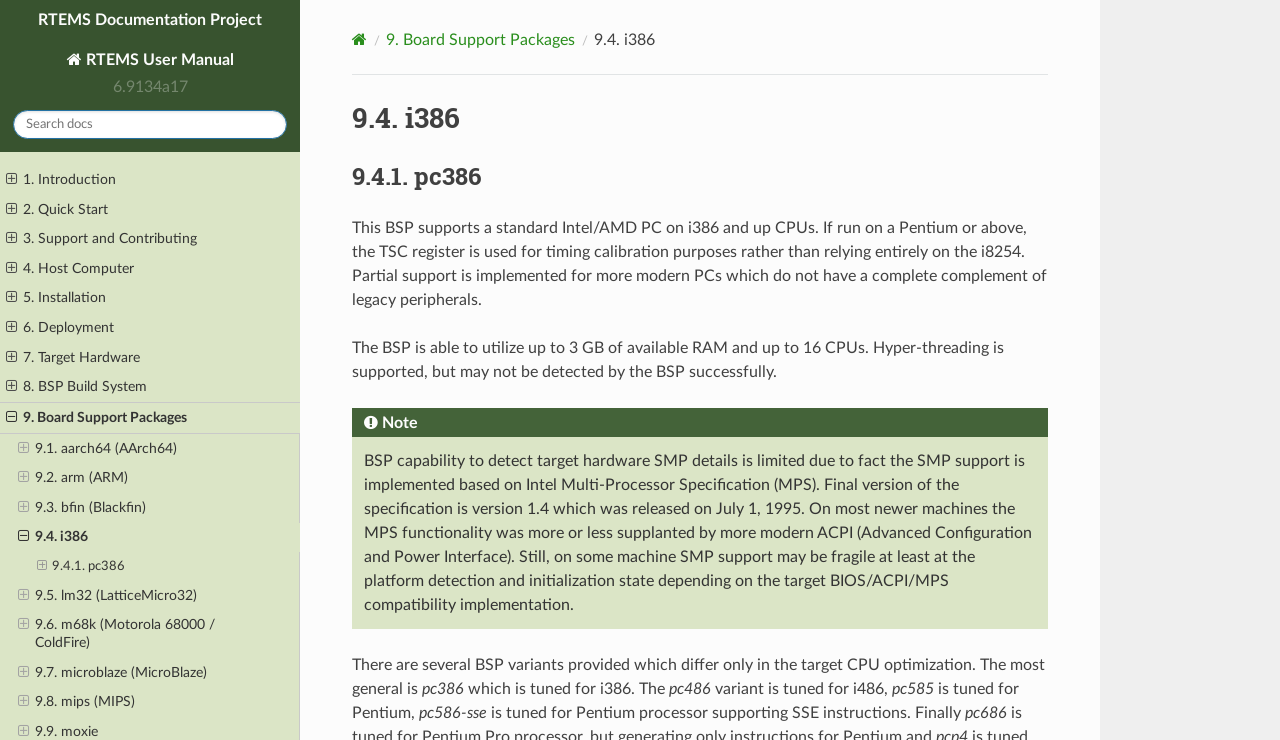Provide the bounding box coordinates of the UI element that matches the description: "1. Introduction".

[0.0, 0.223, 0.234, 0.263]